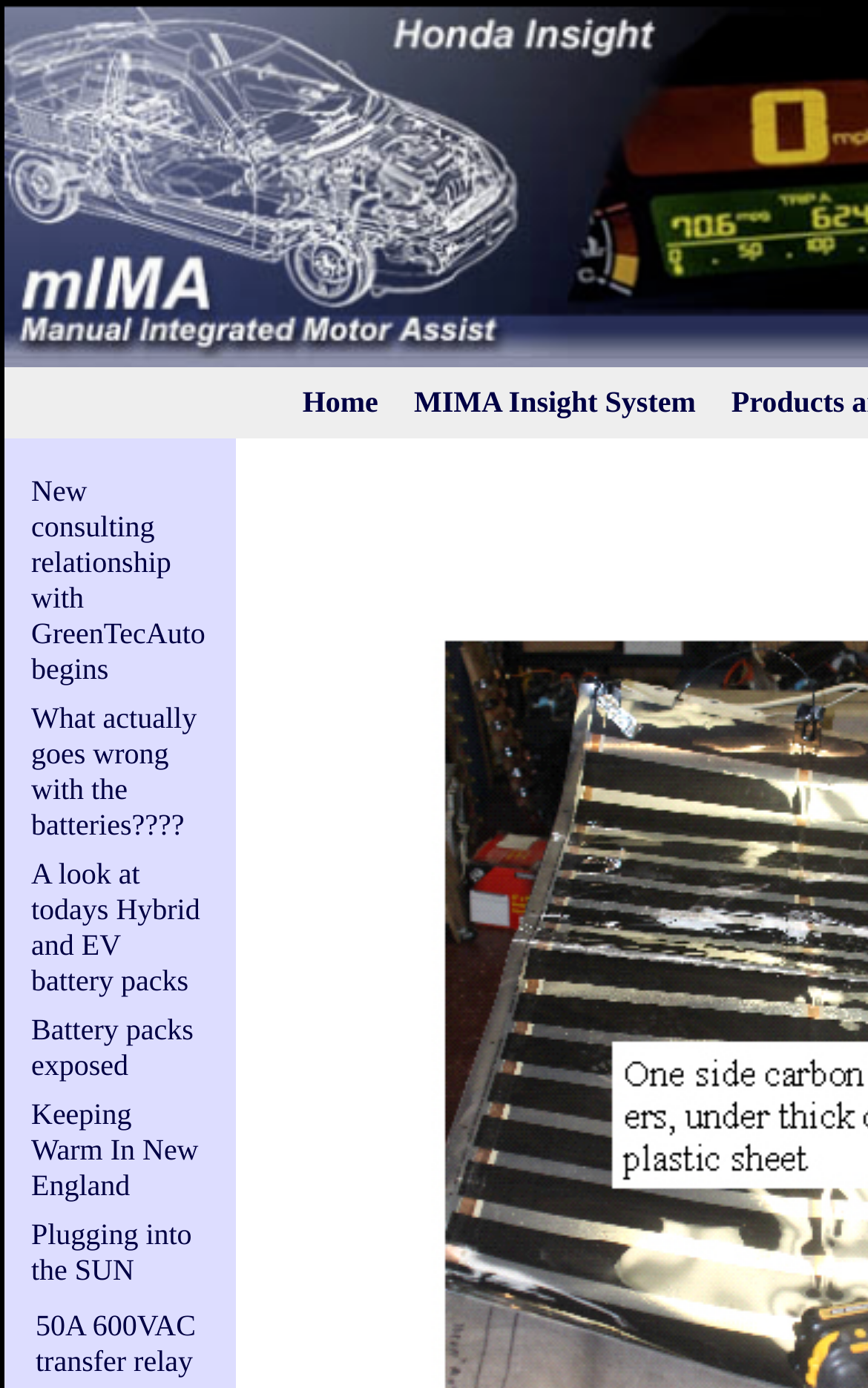Create an elaborate caption that covers all aspects of the webpage.

The webpage has a navigation menu at the top with two links, "Home" and "MIMA Insight System", positioned side by side, with "Home" on the left and "MIMA Insight System" on the right. 

Below the navigation menu, there is a table with multiple rows, each containing a link to a different article or blog post. The articles are listed in a vertical column, with the most recent one at the top. The titles of the articles include "New consulting relationship with GreenTecAuto begins", "What actually goes wrong with the batteries????", "A look at today's Hybrid and EV battery packs", "Battery packs exposed", "Keeping Warm In New England", "Plugging into the SUN", and "50A 600VAC transfer relay". 

Each article title is a link, and they are stacked on top of each other, with a small gap in between. The links take up most of the page, with the majority of the content being these article titles.